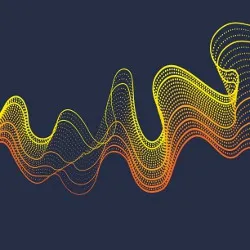Deliver an in-depth description of the image, highlighting major points.

The image depicts a vibrant and dynamic illustration of out-of-order (OOO) flow, represented through fluid, curvy lines that transition from yellow to orange against a deep blue background. This graphical representation captures the complexity of data flow in processor architectures, emphasizing the synchronization and efficiency of computations. The wavy pattern symbolizes the intricacies involved in handling parallel operations and the nuances of performance optimization in modern computing systems. This visualization serves as an engaging tool for understanding heterogeneous execution models, particularly in the context of explicit-dataflow architectures.